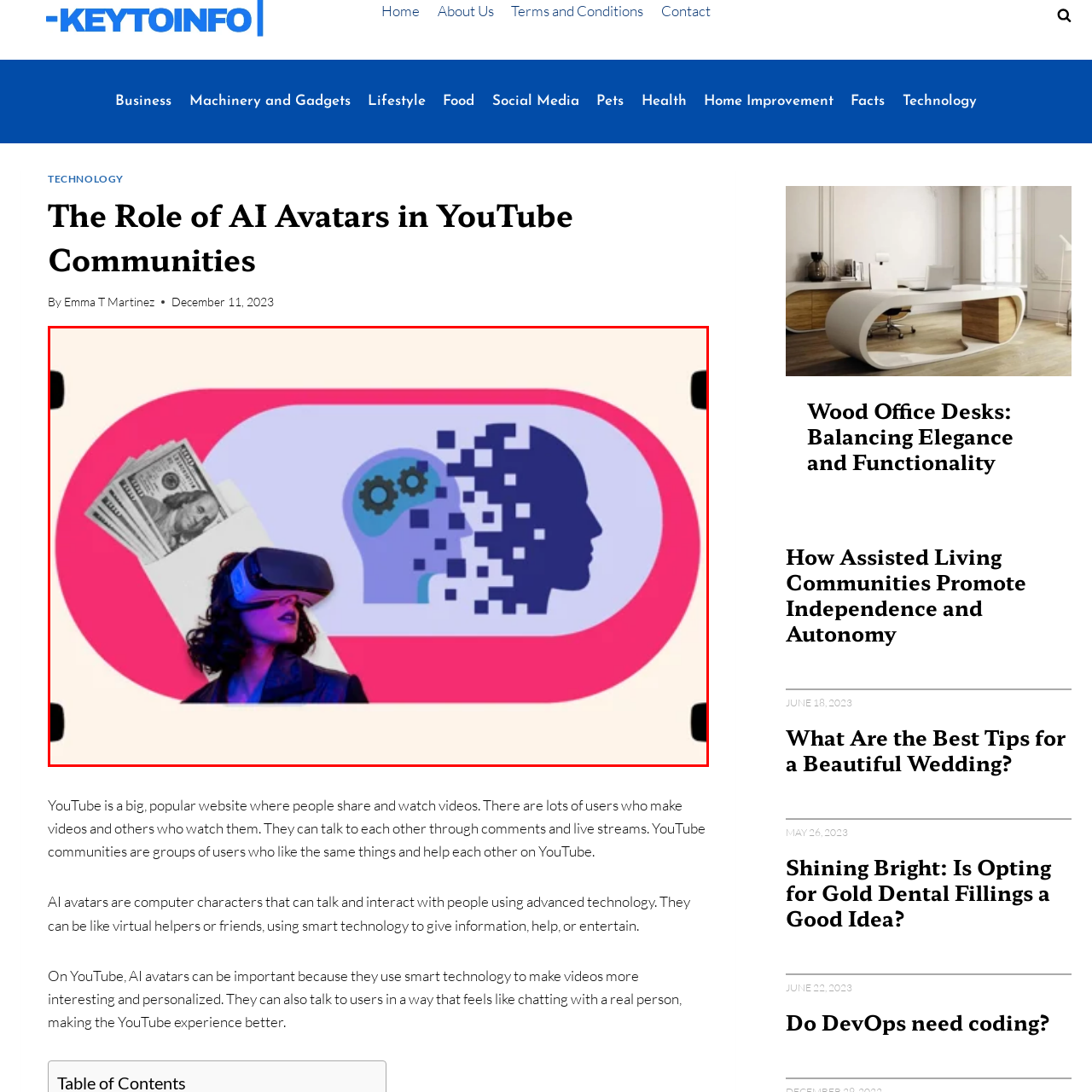Direct your attention to the zone enclosed by the orange box, What is suggested by the bundles of cash? 
Give your response in a single word or phrase.

Financial implications